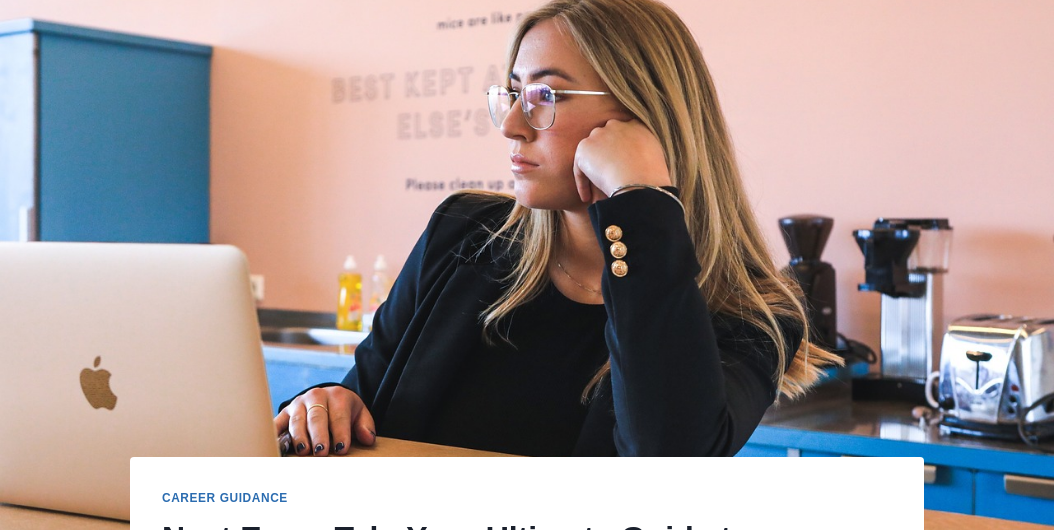Craft a detailed explanation of the image.

The image features a young woman sitting at a wooden table, deep in thought as she gazes at her laptop, which displays the Apple logo. She is dressed in a stylish black blazer adorned with gold buttons, complementing her modern appearance. Behind her, a backdrop of light pink walls is partially visible, with the phrase "BEST KEPT A SECRET" artfully displayed. The setting suggests a cozy yet professional environment, possibly a café or coworking space, designed for productivity. This visual serves as a captivating representation of career guidance, aligning with the theme of the article "Next Exam Tak: Your Ultimate Guide to Government Job Preparation," emphasizing support for individuals pursuing government job opportunities.